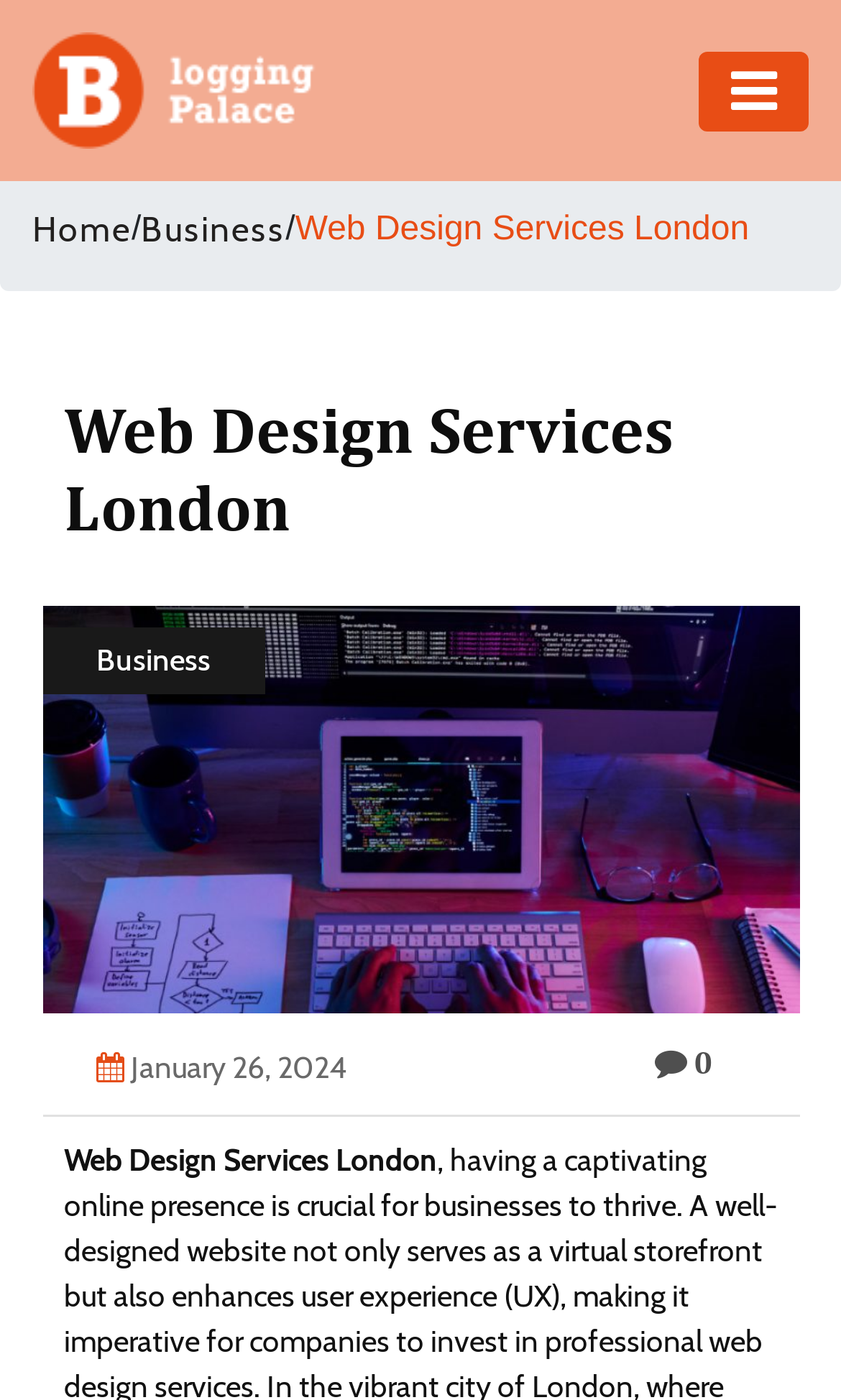Determine the bounding box coordinates of the region to click in order to accomplish the following instruction: "Go to Business". Provide the coordinates as four float numbers between 0 and 1, specifically [left, top, right, bottom].

[0.0, 0.171, 0.187, 0.249]